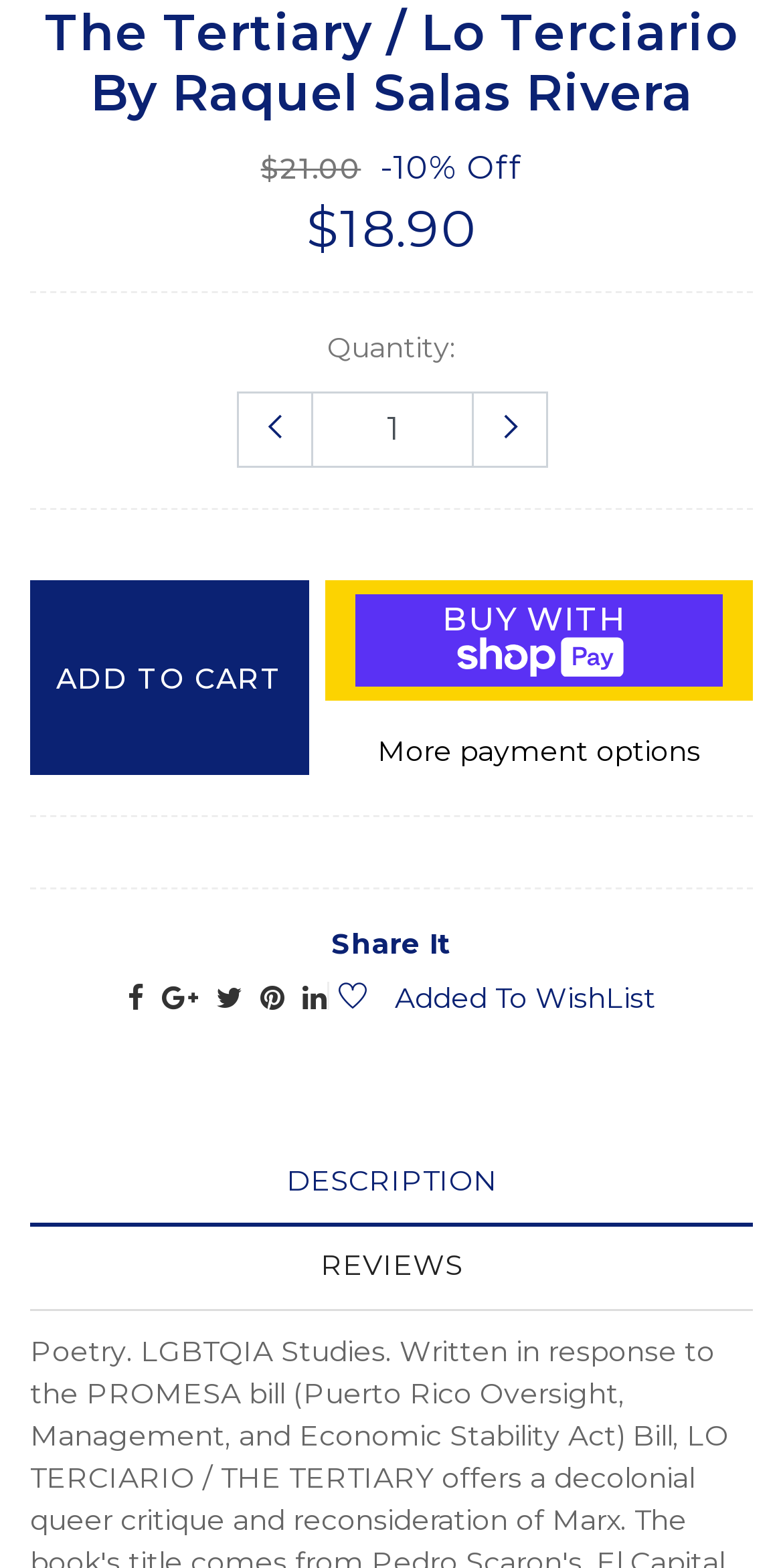Answer the question with a single word or phrase: 
What is the discounted price of the book?

$18.90